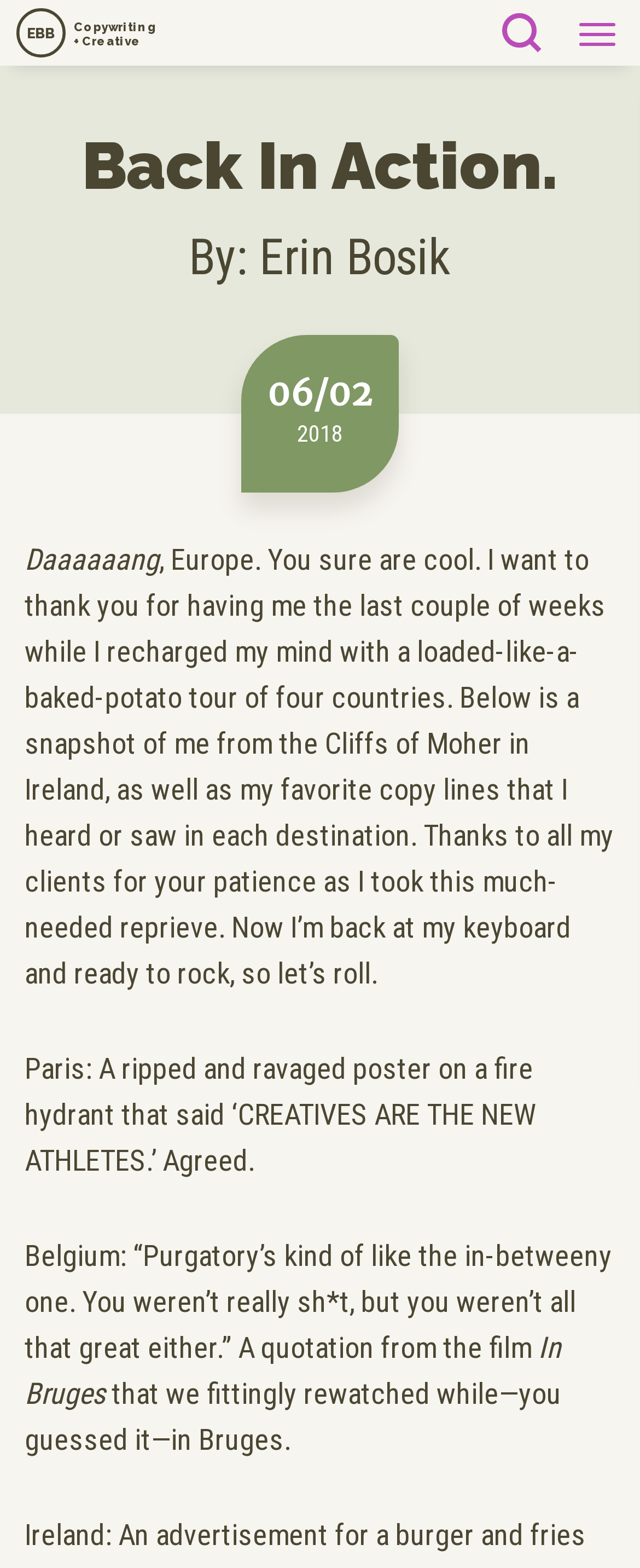What is the name of the film mentioned?
Refer to the screenshot and answer in one word or phrase.

In Bruges